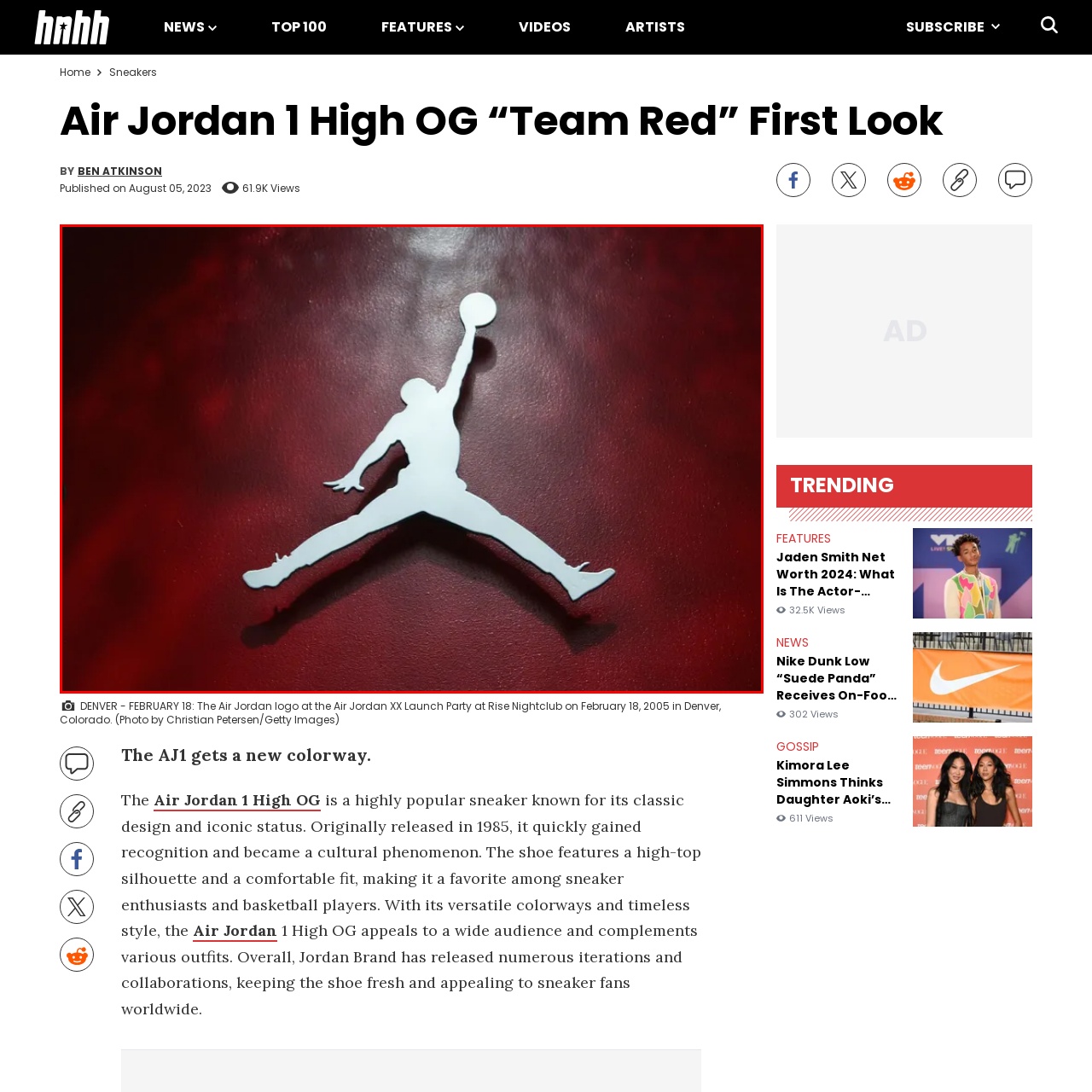Elaborate on the scene depicted inside the red bounding box.

The image features the iconic Air Jordan logo, a silhouette of Michael Jordan executing a dramatic jump while reaching out for a basketball. The emblem is prominently displayed against a deep red background, adding a powerful visual impact that reflects the energy and passion associated with both the athlete and the brand. This imagery is synonymous with the legendary status of the Air Jordan line of sneakers and is a significant part of basketball culture, symbolizing excellence, athleticism, and style.